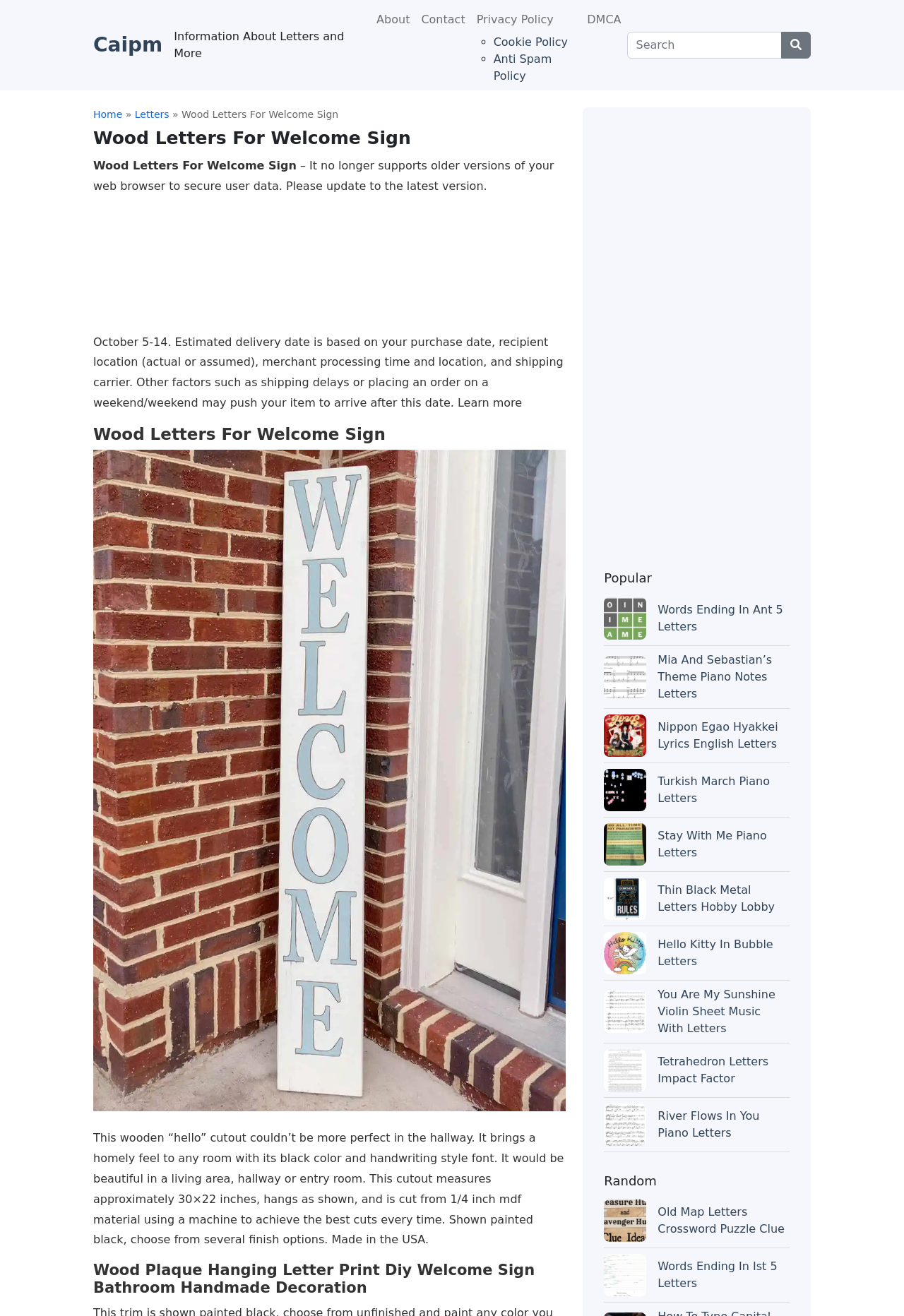Please specify the bounding box coordinates of the region to click in order to perform the following instruction: "Browse the 'Popular' section".

[0.668, 0.397, 0.873, 0.408]